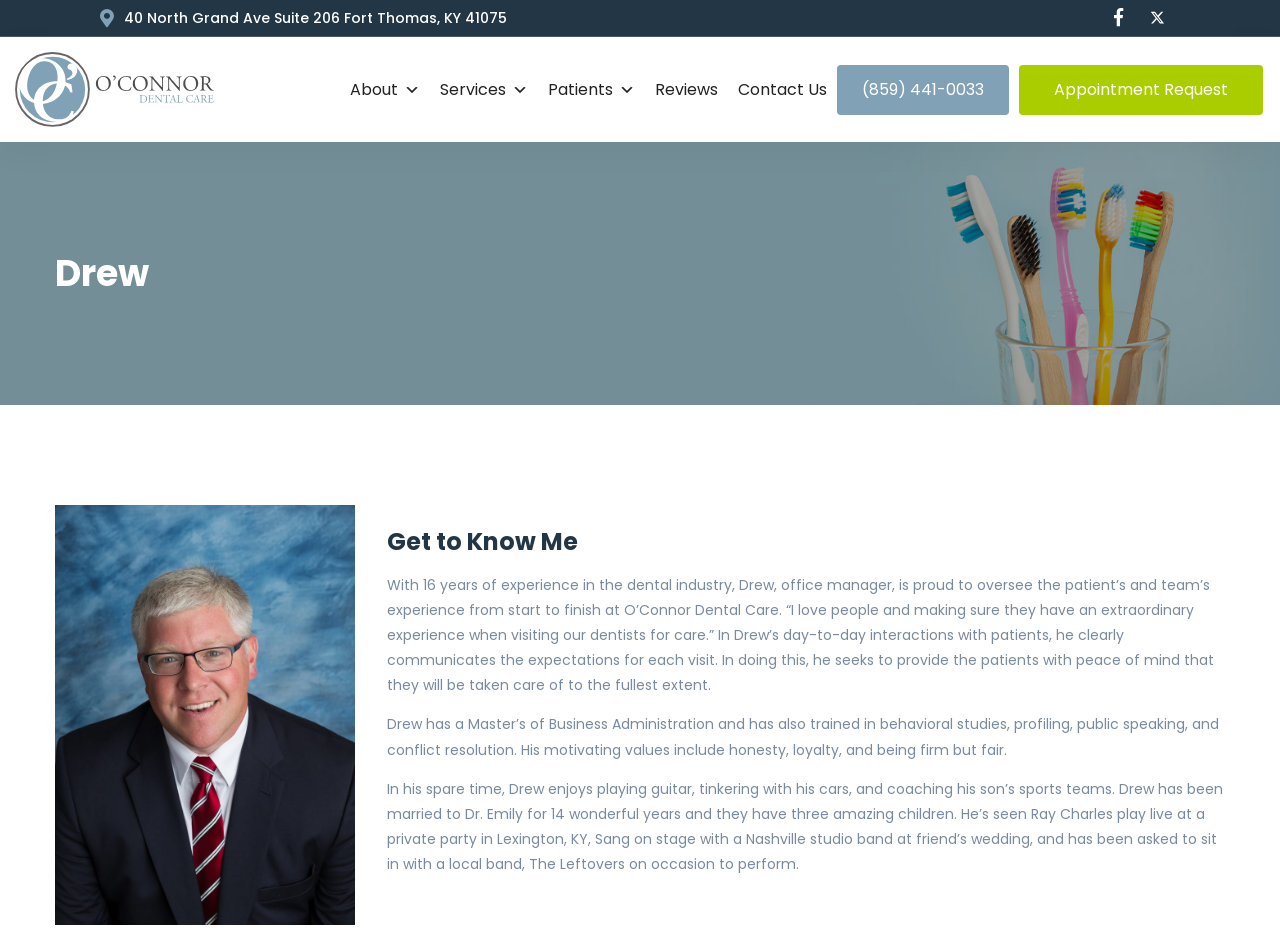Please pinpoint the bounding box coordinates for the region I should click to adhere to this instruction: "Visit the 'Contact Us' page".

[0.569, 0.073, 0.654, 0.115]